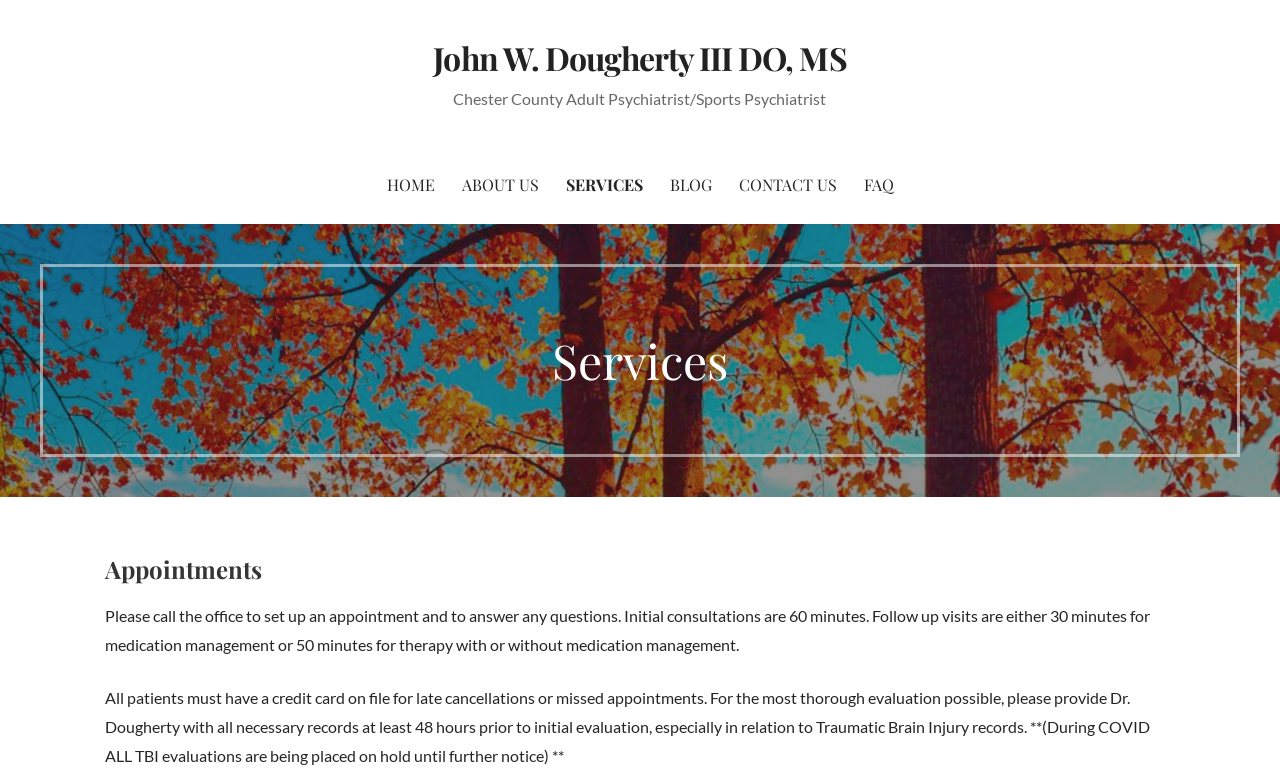Locate the bounding box coordinates for the element described below: "Contact Us". The coordinates must be four float values between 0 and 1, formatted as [left, top, right, bottom].

[0.568, 0.19, 0.663, 0.29]